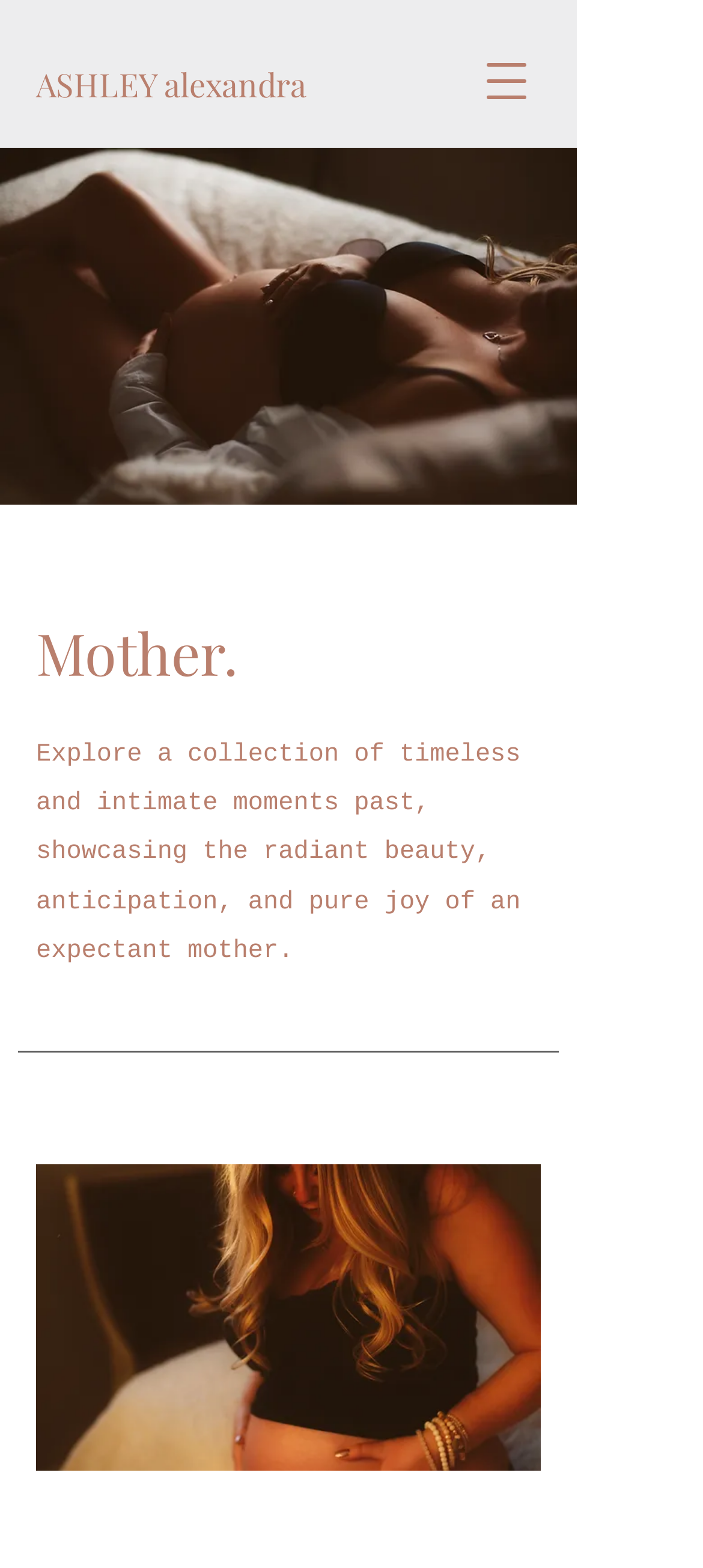What is the tone of the text describing the expectant mother?
Answer the question with as much detail as you can, using the image as a reference.

The text describing the expectant mother uses words such as 'radiant', 'anticipation', and 'pure joy', which suggests a tone that is positive, celebratory, and joyful, highlighting the beauty and happiness of motherhood.